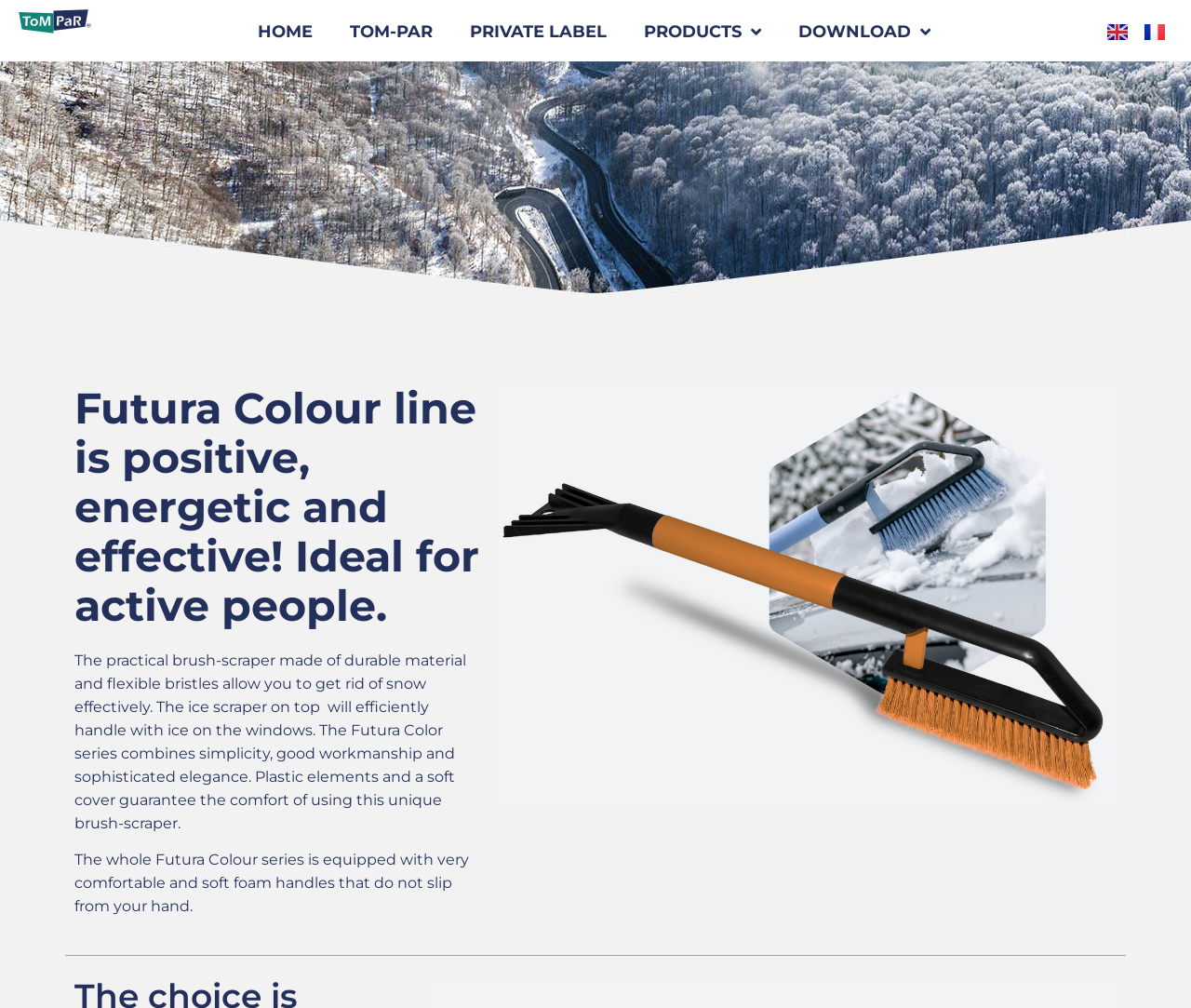Explain the contents of the webpage comprehensively.

The webpage is about Tom-PaR, a car accessories producer and supplier, with a focus on their Futura Colour line. At the top left, there are five links: an empty link, HOME, TOM-PAR, PRIVATE LABEL, and PRODUCTS, which has a dropdown menu. Next to the PRODUCTS link, there are two more links: DOWNLOAD, which also has a dropdown menu, and two flags representing English and Français language options.

Below the links, there is a heading that reads "Futura Colour line is positive, energetic and effective! Ideal for active people." This heading is centered at the top of the page.

To the right of the heading, there is a large image of the Futura Colour product, a brush scraper. Below the image, there are two paragraphs of text. The first paragraph describes the features and benefits of the brush scraper, including its durable material, flexible bristles, and ice scraper on top. The second paragraph highlights the comfort of using the product, with soft foam handles that do not slip from your hand.

Overall, the webpage is promoting the Futura Colour line of car accessories, specifically the brush scraper, and highlighting its key features and benefits.